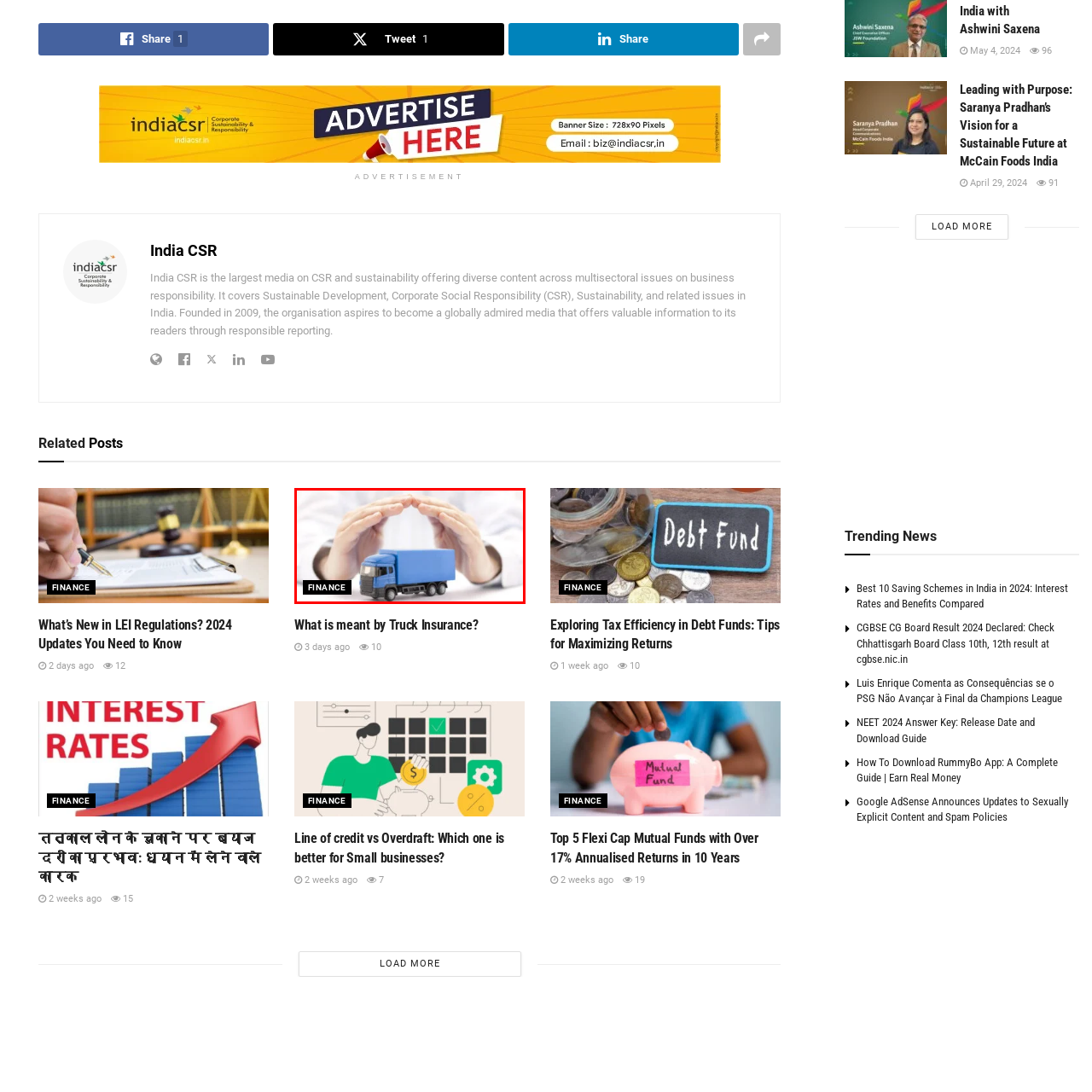Carefully scrutinize the image within the red border and generate a detailed answer to the following query, basing your response on the visual content:
What is the category of the image?

The image is accompanied by a label that identifies the category as 'FINANCE', indicating that the discussion likely revolves around financial products related to vehicle protection. This context serves to inform readers about the significance of insuring trucks in the finance sector.